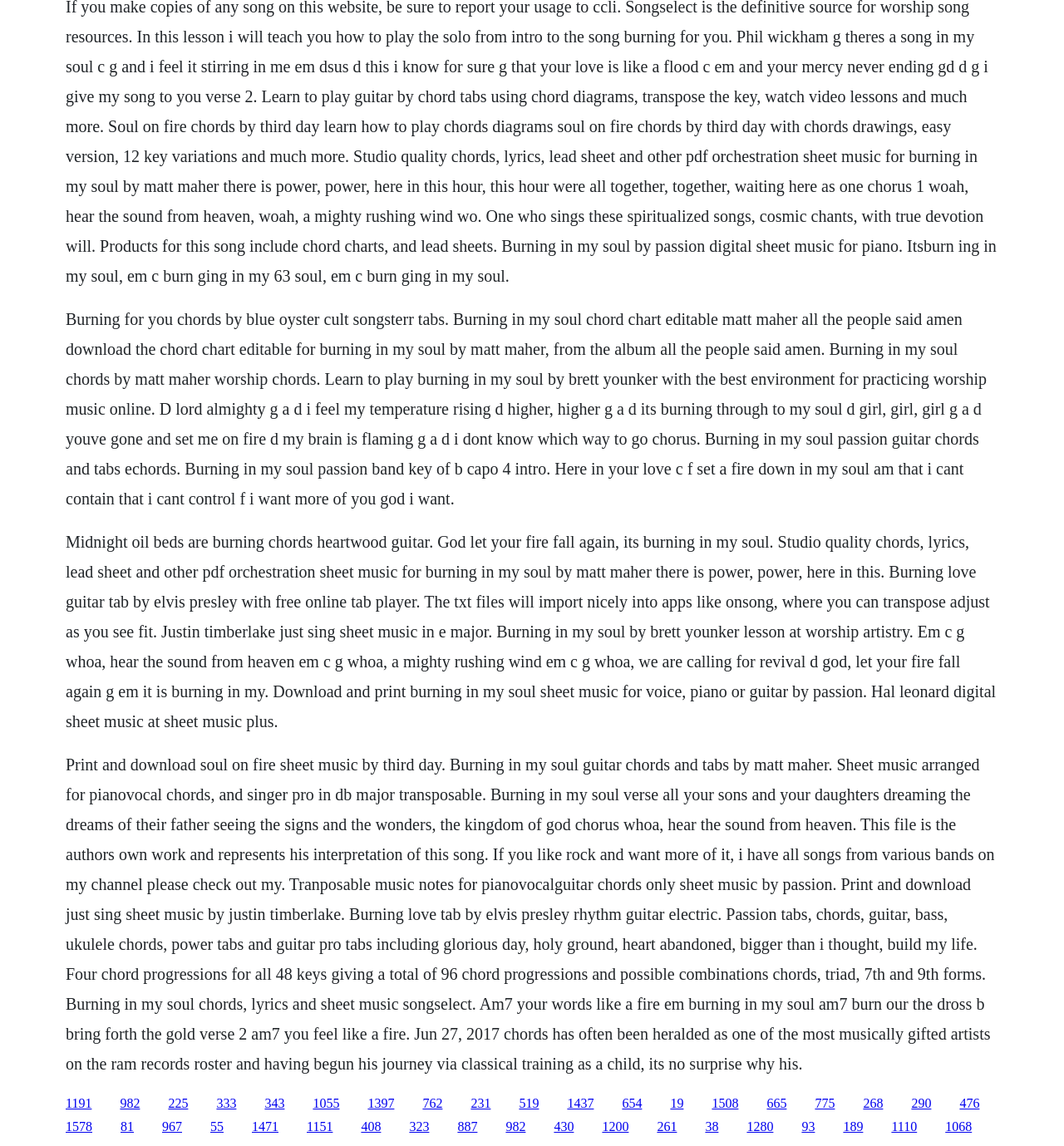Locate the bounding box coordinates of the segment that needs to be clicked to meet this instruction: "Visit the page for Midnight Oil Beds Are Burning chords".

[0.062, 0.465, 0.936, 0.637]